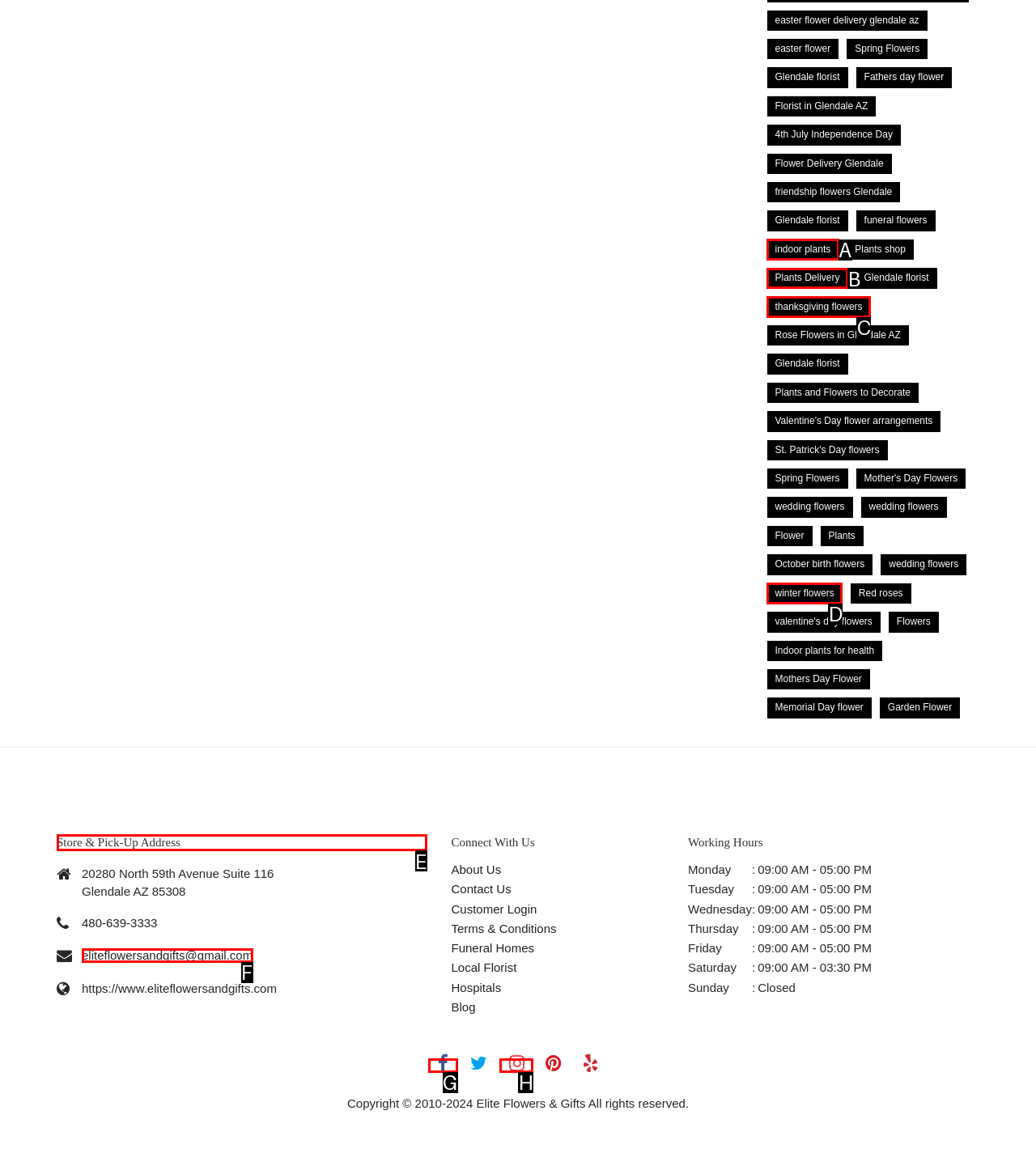To perform the task "Open Facebook page", which UI element's letter should you select? Provide the letter directly.

None